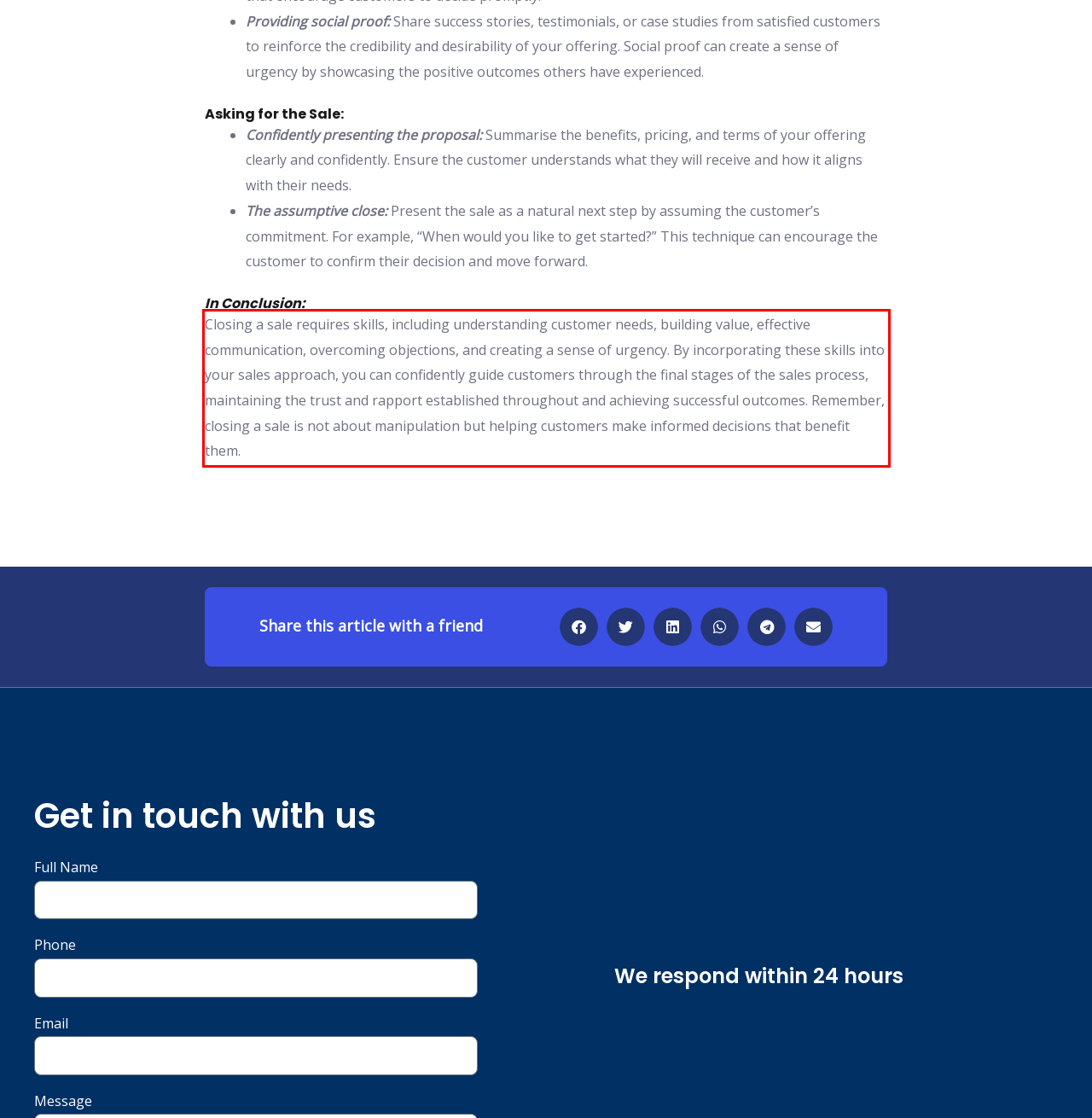You are provided with a webpage screenshot that includes a red rectangle bounding box. Extract the text content from within the bounding box using OCR.

Closing a sale requires skills, including understanding customer needs, building value, effective communication, overcoming objections, and creating a sense of urgency. By incorporating these skills into your sales approach, you can confidently guide customers through the final stages of the sales process, maintaining the trust and rapport established throughout and achieving successful outcomes. Remember, closing a sale is not about manipulation but helping customers make informed decisions that benefit them.